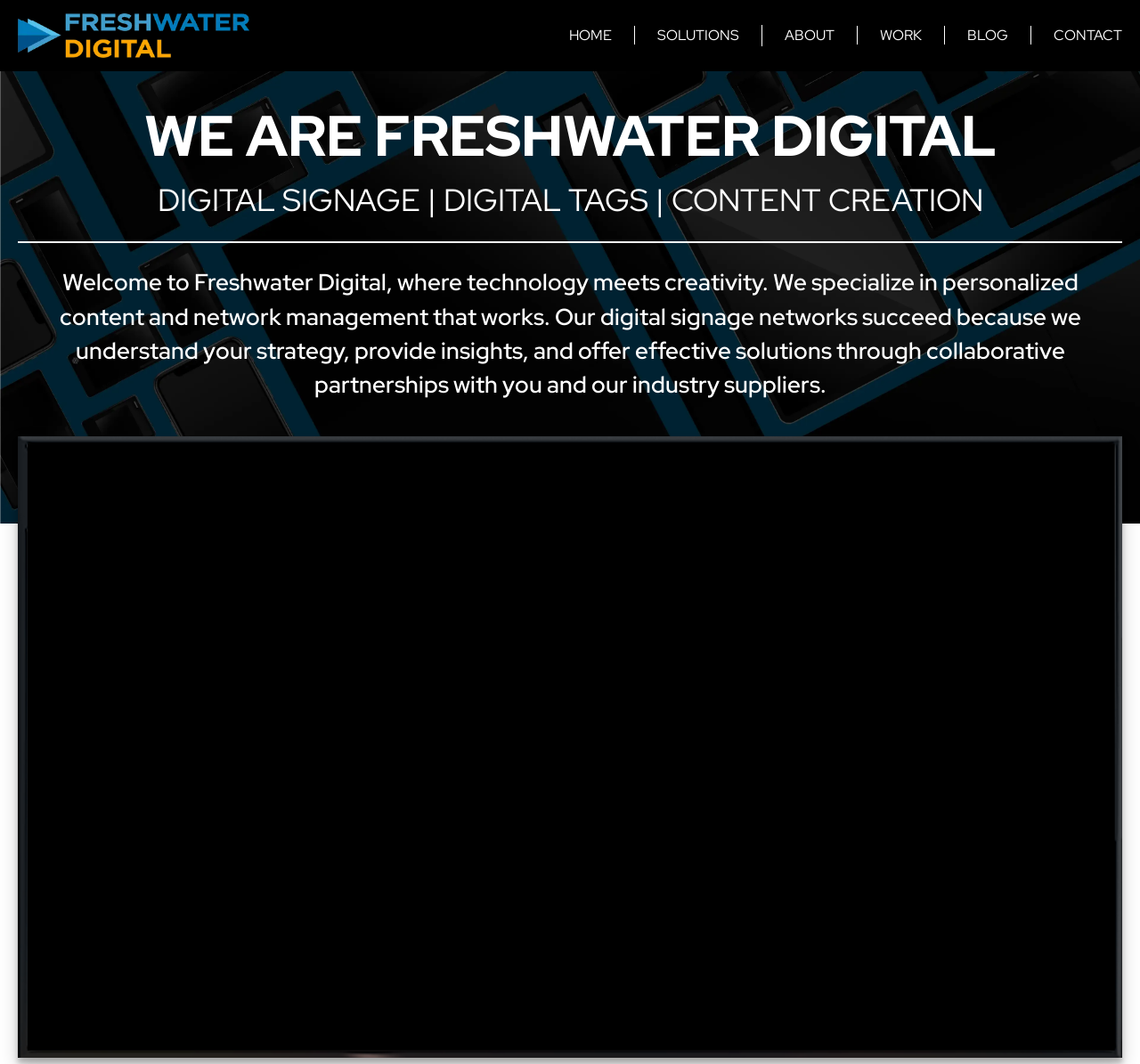Where is the company description located on the webpage?
Using the image as a reference, give a one-word or short phrase answer.

Below the logo